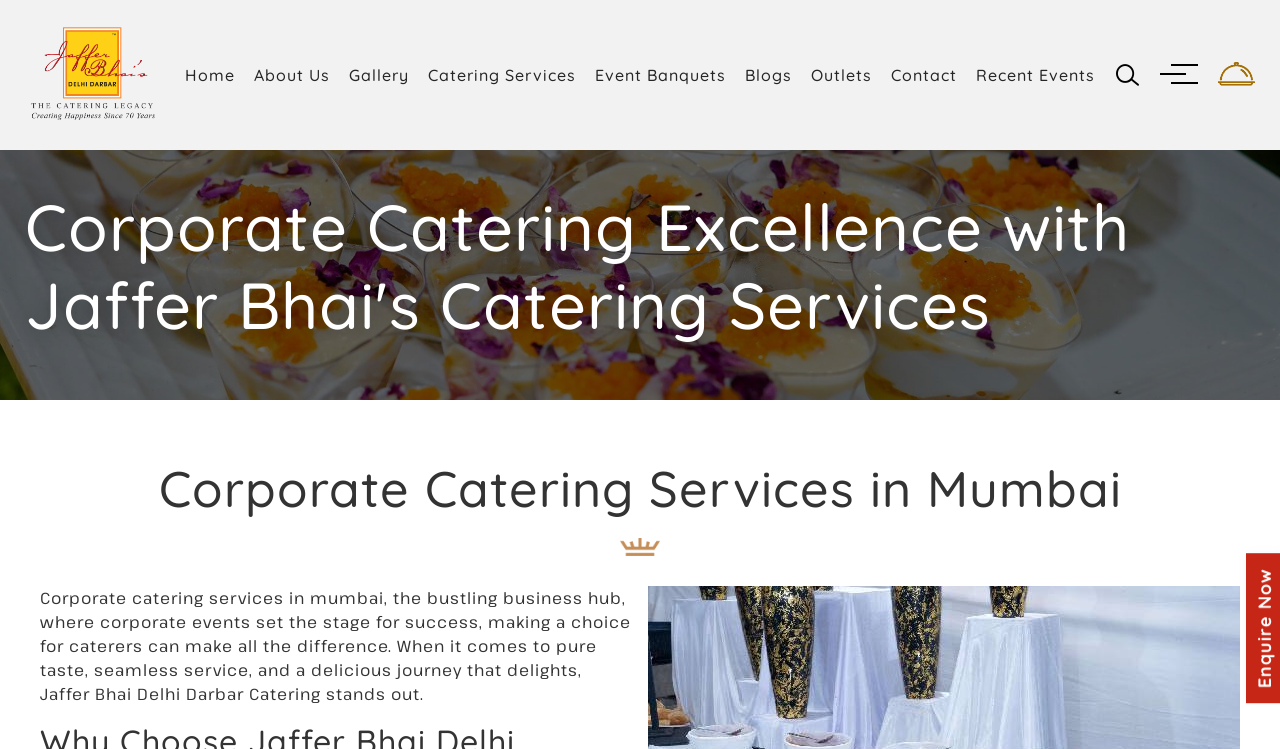Find and provide the bounding box coordinates for the UI element described with: "Event Banquets".

[0.461, 0.081, 0.571, 0.119]